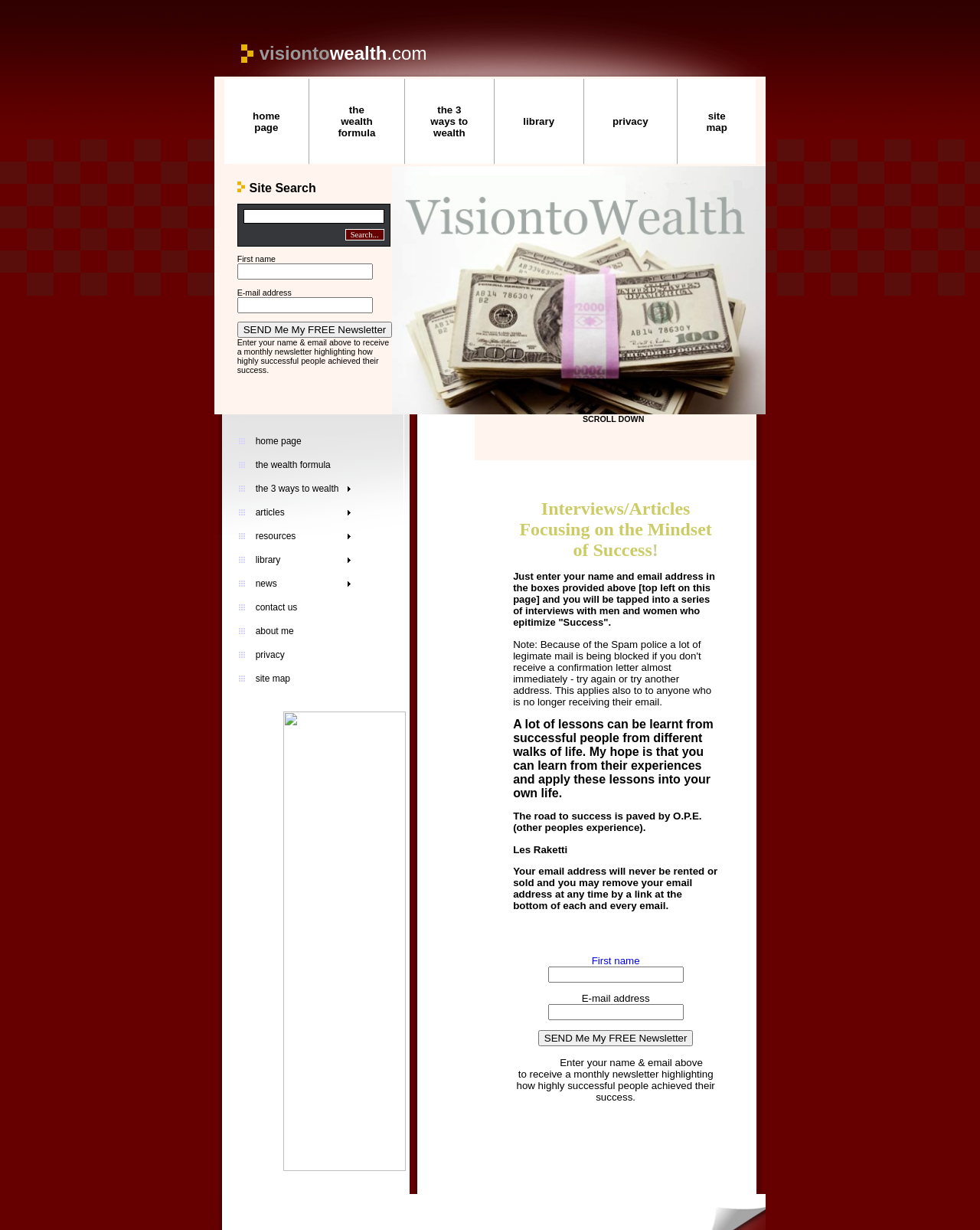What are the options to navigate on the website?
Using the image, answer in one word or phrase.

Home page, The Wealth Formula, The 3 Ways to Wealth, Library, Privacy, Site Map